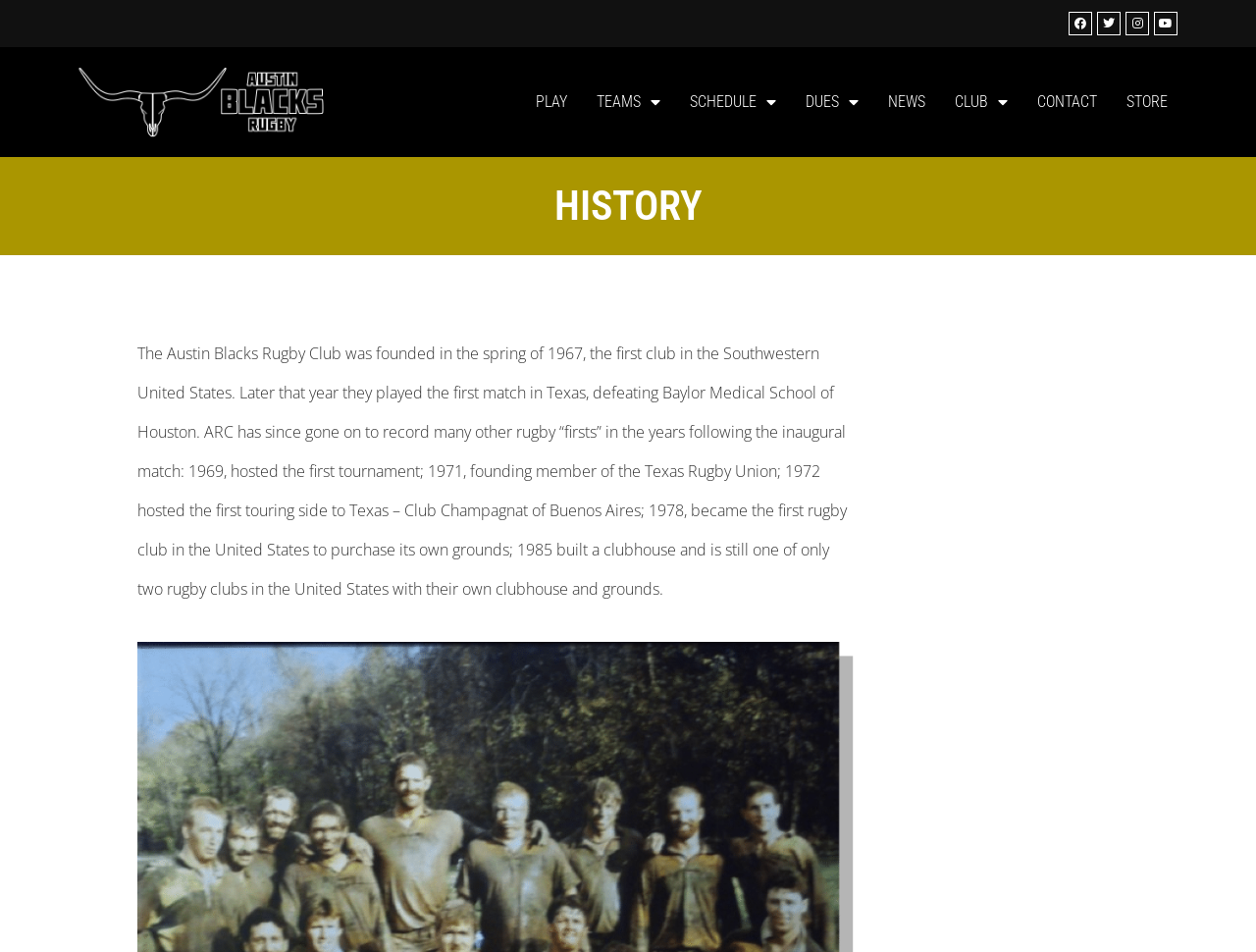Locate the bounding box coordinates of the element that should be clicked to execute the following instruction: "View PLAY page".

[0.415, 0.083, 0.463, 0.131]